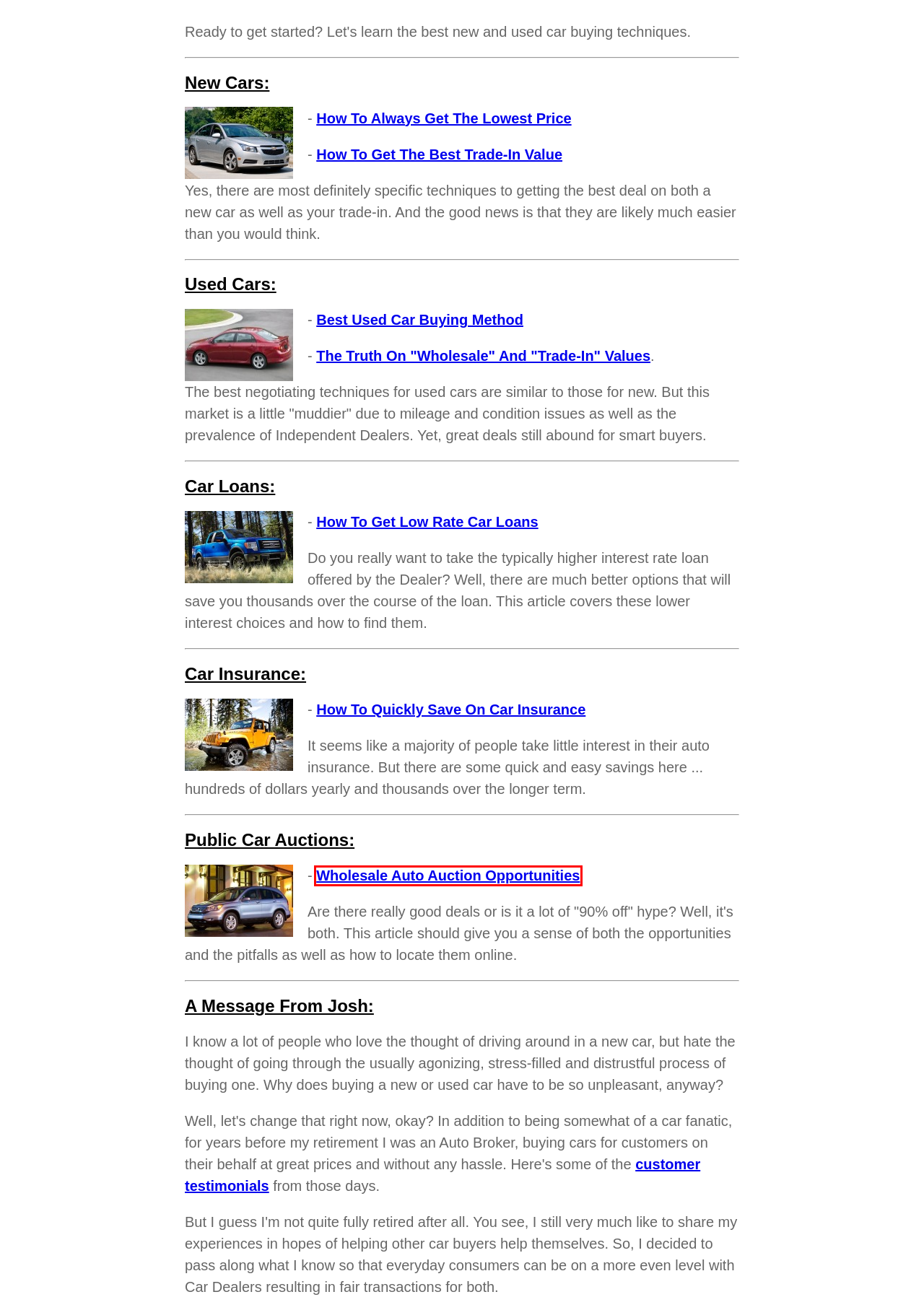Inspect the screenshot of a webpage with a red rectangle bounding box. Identify the webpage description that best corresponds to the new webpage after clicking the element inside the bounding box. Here are the candidates:
A. Make Your Used Car Trade-In Worth More
B. Contact Us: Josh Rosenberg - Auto Broker Magic
C. Why And Where To Get One-Stop Multiple Car Insurance Quotes
D. Public Car Auctions: Bank Repossessed, Government, Police
E. How To Get The Best Rate New And Used Car Loans
F. Used Car Dealer Testimonials
G. Used Car Wholesale Blue Book And Trade-In Value Prices
H. Privacy

D